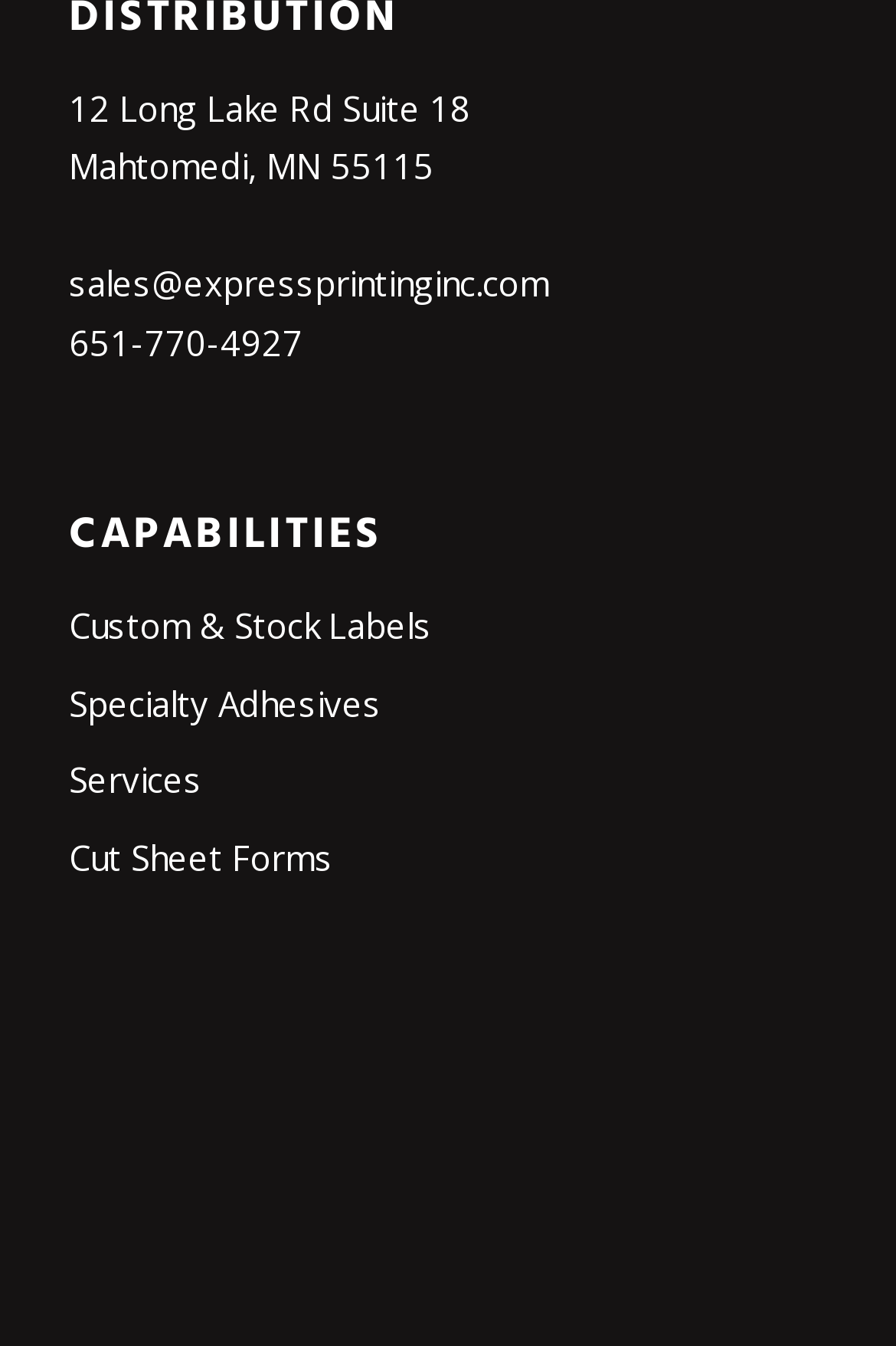What is the company's email address?
Please give a well-detailed answer to the question.

I found the email address by examining the link elements on the webpage, which include a link with the text 'sales@expressprintinginc.com', indicating the company's email address.